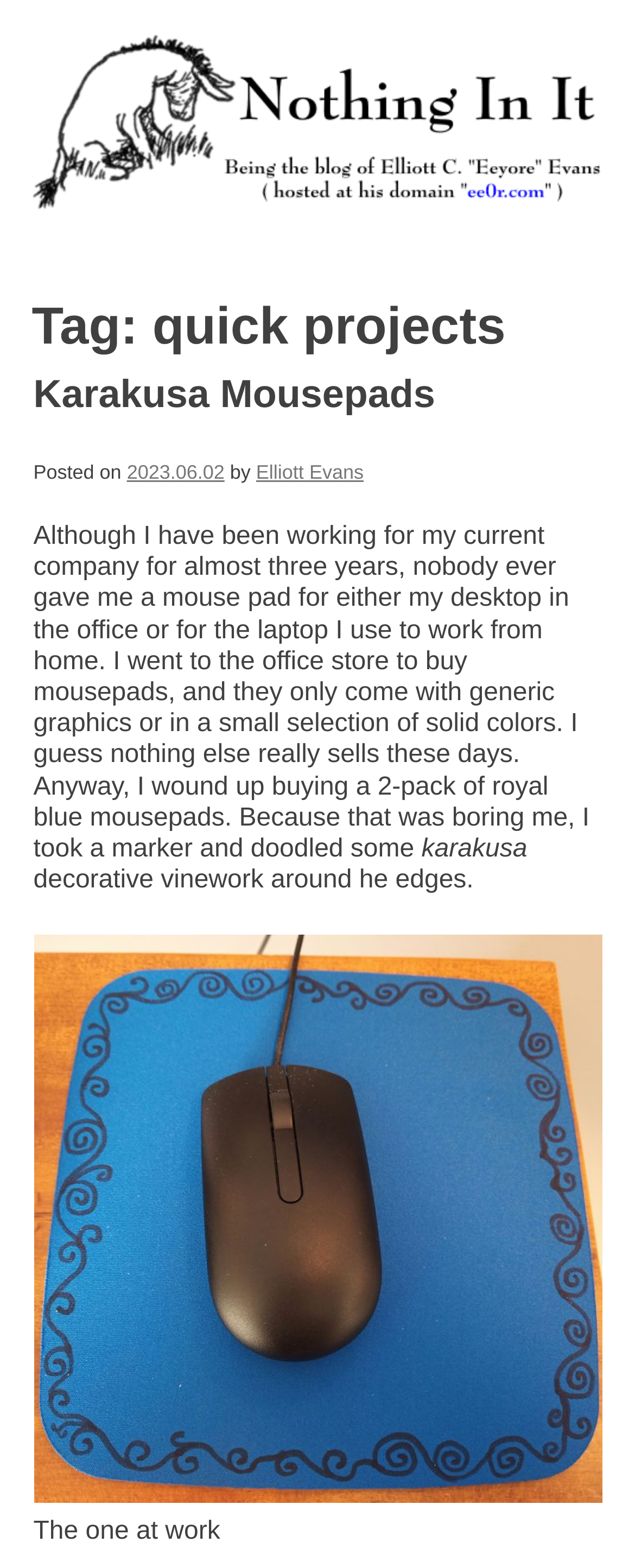What is the decorative design added to the mousepads?
From the details in the image, answer the question comprehensively.

The decorative design added to the mousepads can be found by reading the text of the article. The text states that the author doodled some karakusa decorative vinework around the edges of the mousepads.